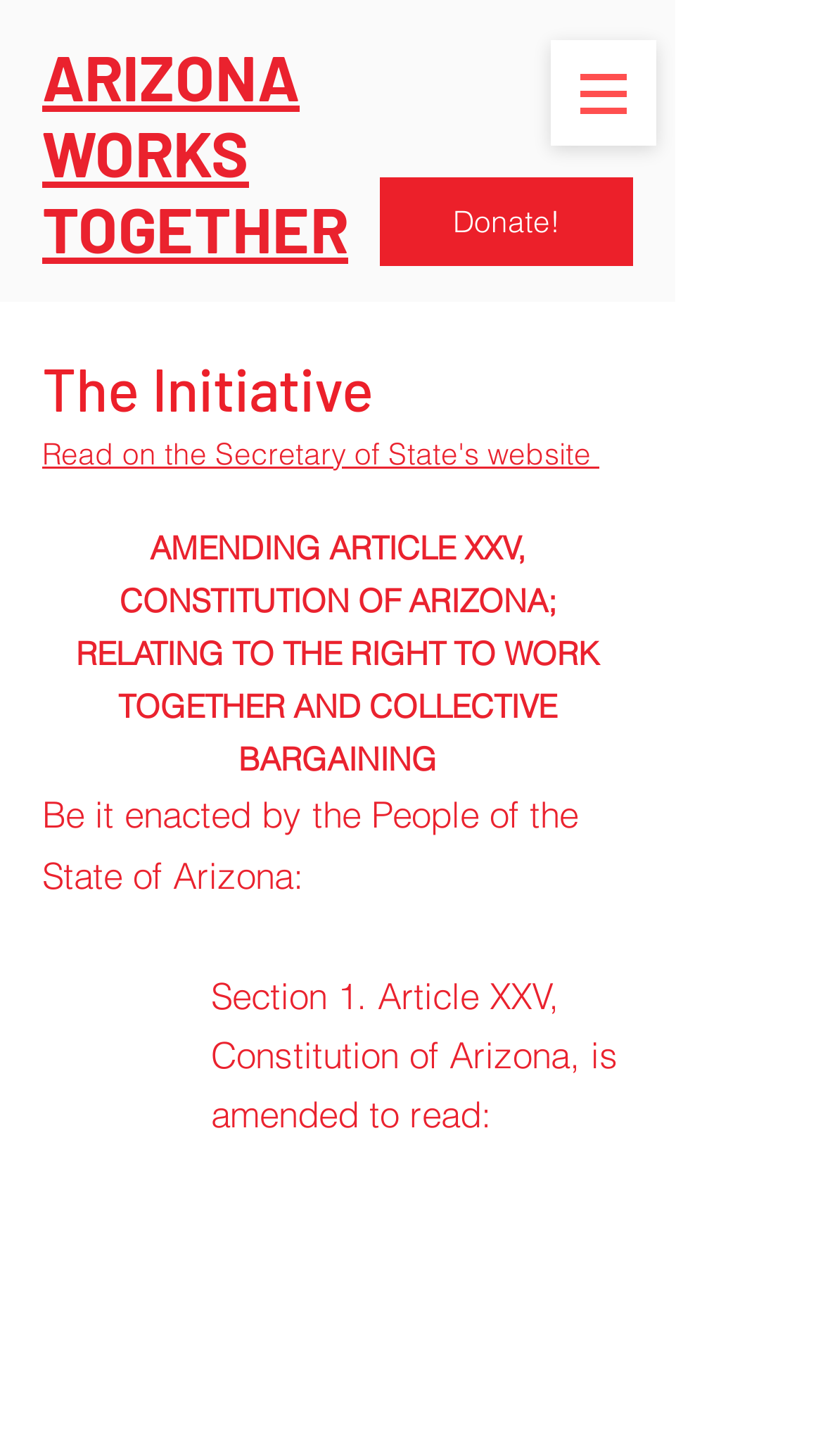Based on the image, give a detailed response to the question: What is the purpose of the button?

The purpose of the button can be determined by its description 'Open navigation menu' and its type being a button with hasPopup: dialog, located at [0.669, 0.028, 0.797, 0.1].